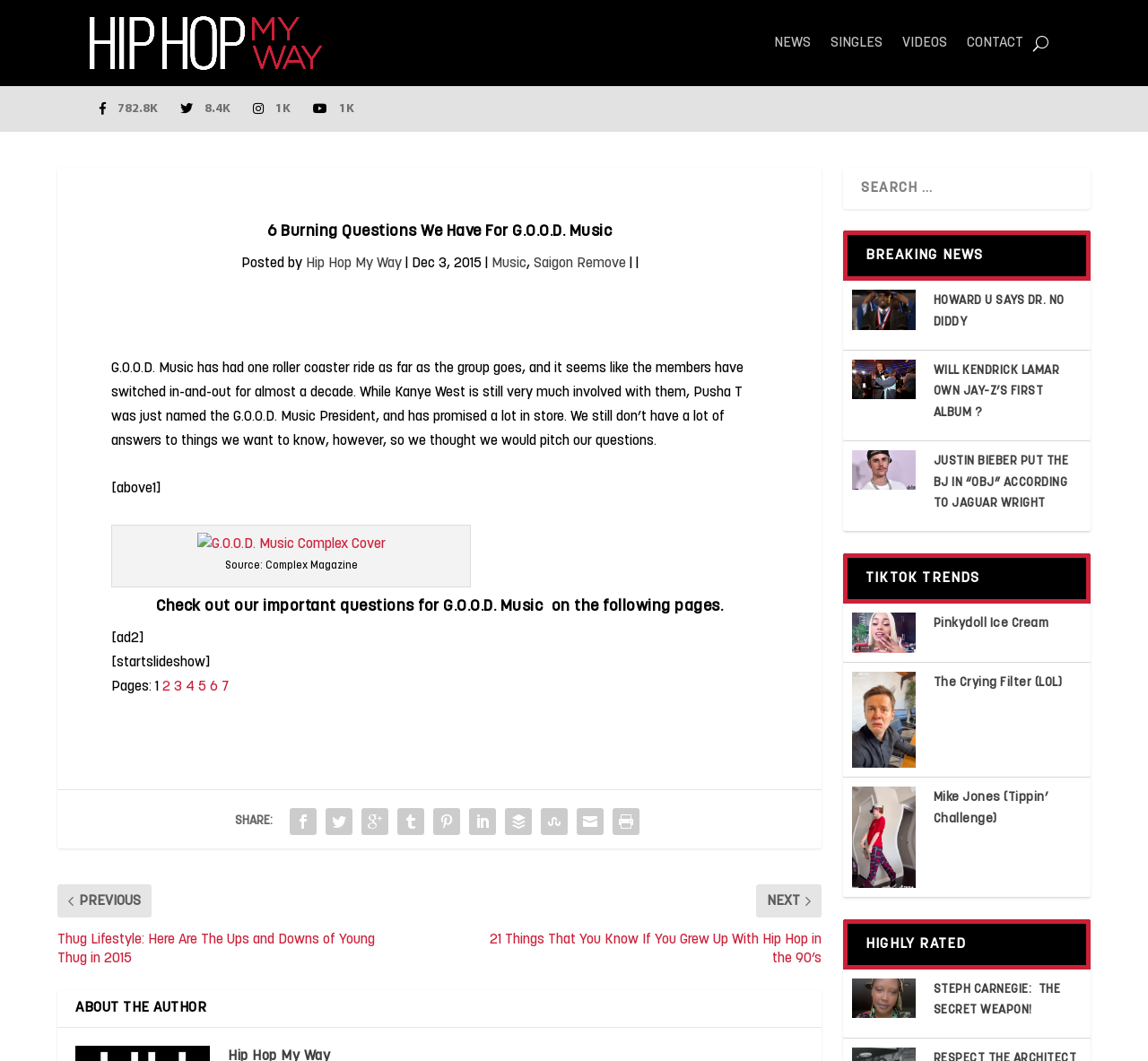Given the element description, predict the bounding box coordinates in the format (top-left x, top-left y, bottom-right x, bottom-right y), using floating point numbers between 0 and 1: Pinkydoll Ice Cream

[0.813, 0.582, 0.914, 0.595]